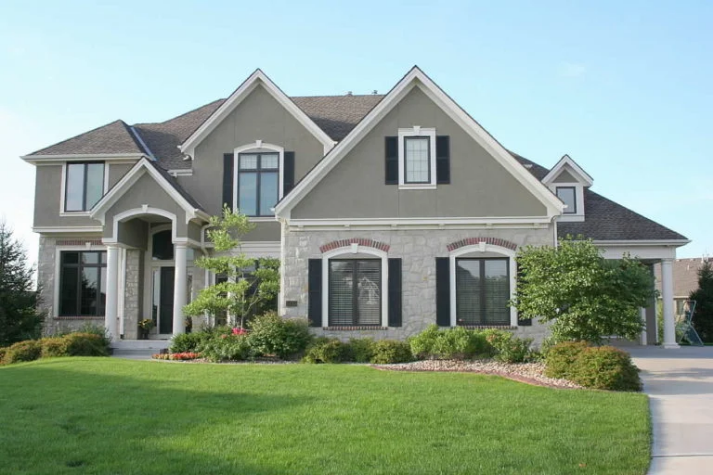Describe all the important aspects and features visible in the image.

This image showcases a beautifully designed modern home embodying elegance and functionality. The house features a mix of contemporary designs, highlighted by its stylish gray exterior adorned with stone accents and white trim. Large windows invite natural light, while the carefully manicured front lawn and vibrant landscaping enhance its curb appeal. The entrance is framed by inviting steps and lush greenery, suggesting a warm welcome. Perfect for those looking to invest in custom home features, this residence exemplifies the modern custom building trends discussed, emphasizing privacy and standard finishes that modern homeowners seek.